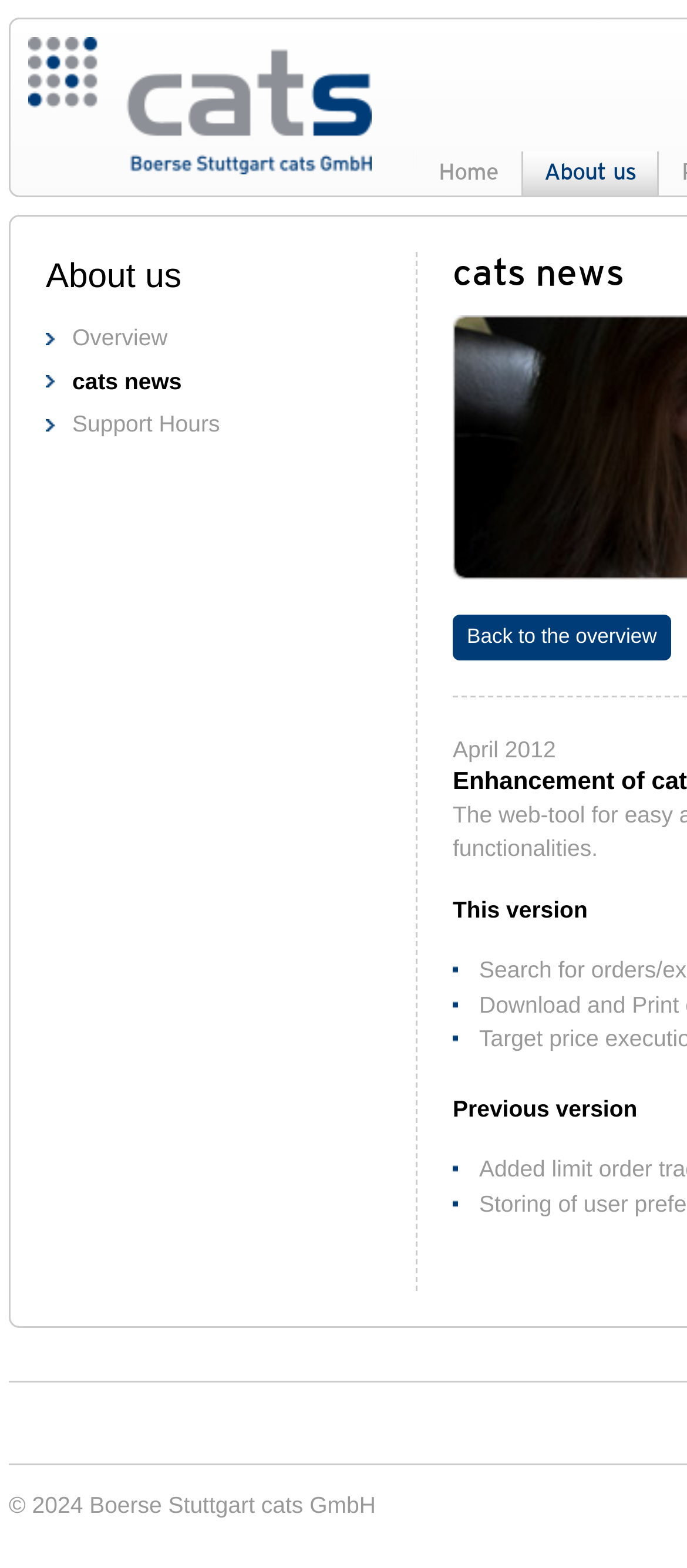Identify the bounding box coordinates for the UI element described by the following text: "Support Hours". Provide the coordinates as four float numbers between 0 and 1, in the format [left, top, right, bottom].

[0.105, 0.262, 0.32, 0.279]